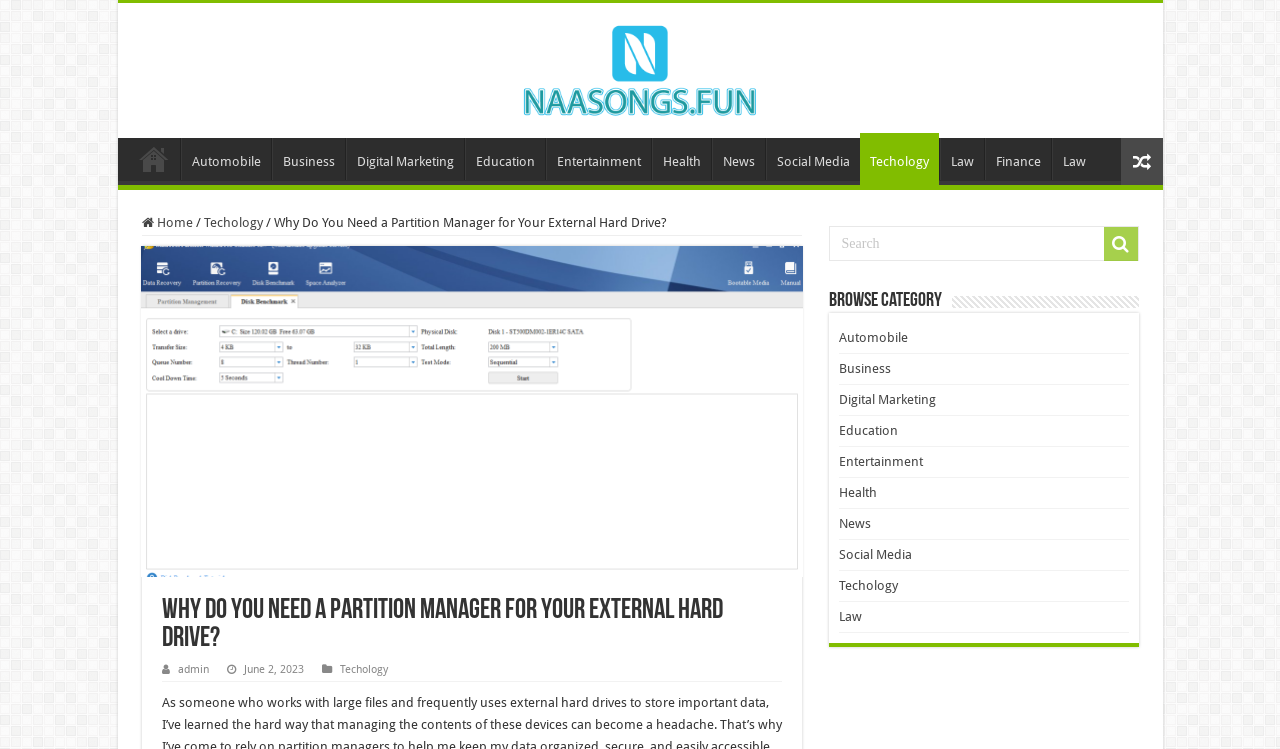Determine the bounding box coordinates of the region to click in order to accomplish the following instruction: "Click on the 'admin' link". Provide the coordinates as four float numbers between 0 and 1, specifically [left, top, right, bottom].

[0.139, 0.885, 0.163, 0.902]